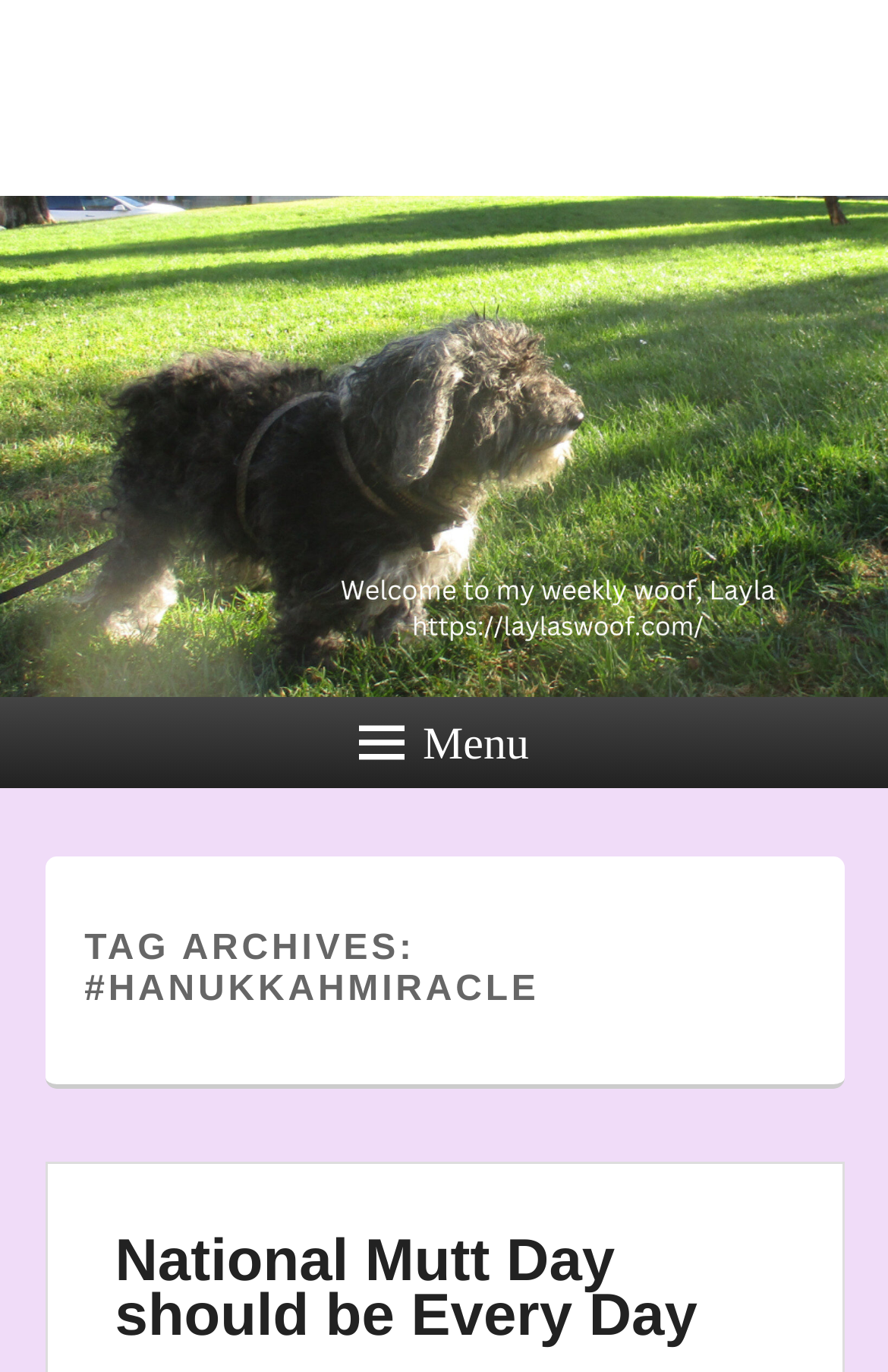Is the menu expanded?
Give a one-word or short phrase answer based on the image.

No